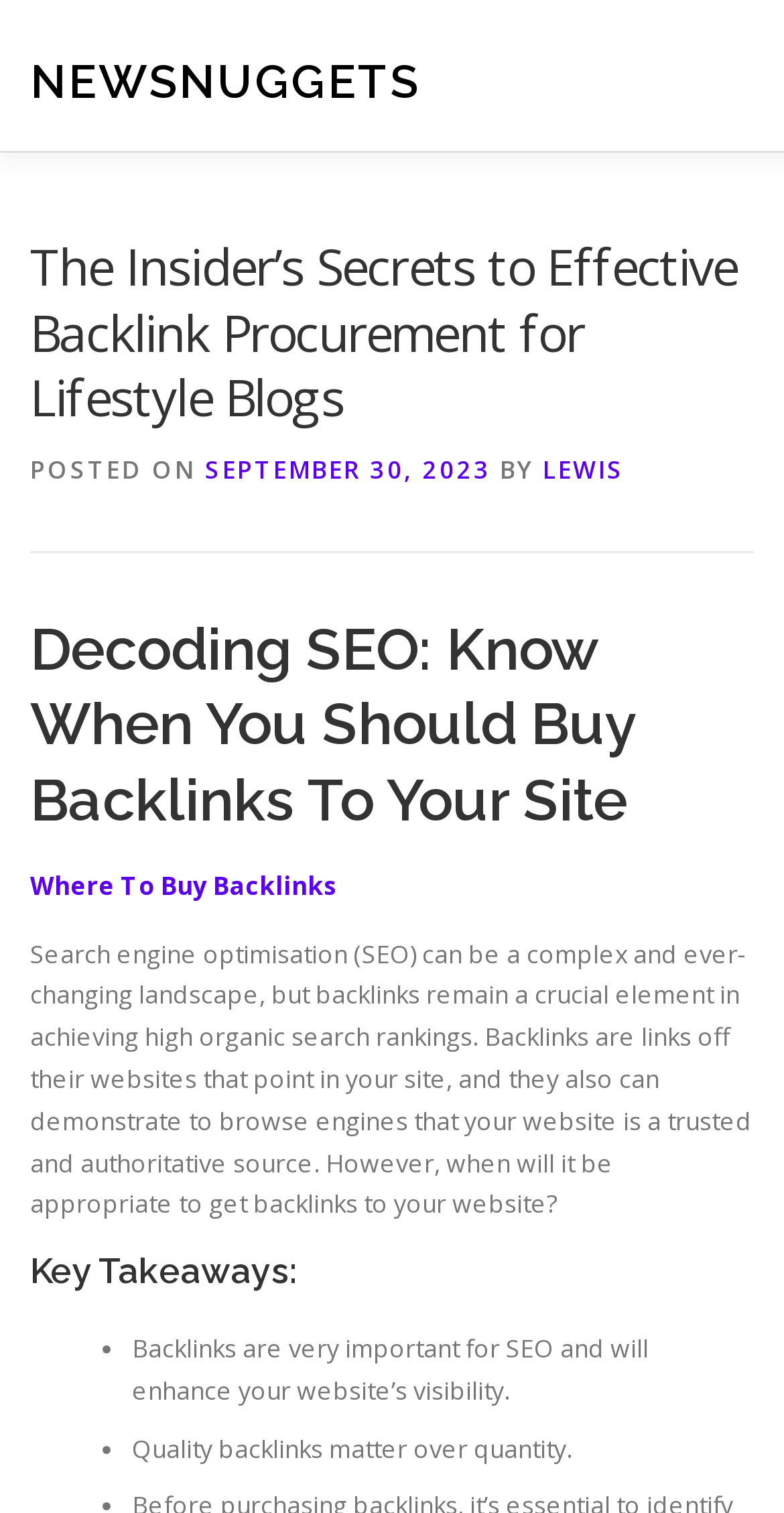Respond to the following question using a concise word or phrase: 
What is the date of the blog post?

SEPTEMBER 30, 2023